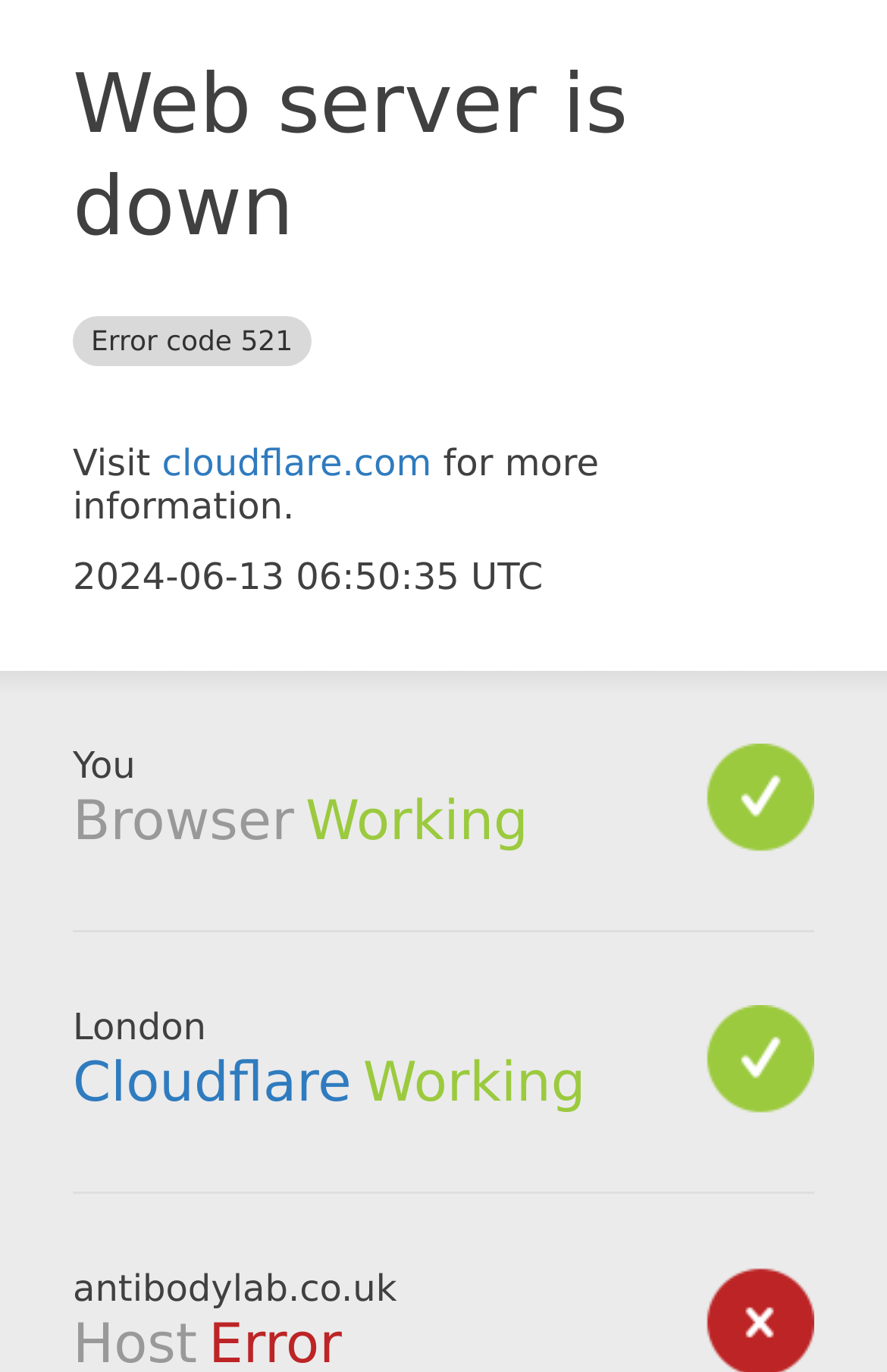What is the location mentioned on the webpage?
Please respond to the question with a detailed and well-explained answer.

The location 'London' is mentioned on the webpage, which is located below the heading 'Browser', suggesting that the webpage is related to a location in London.